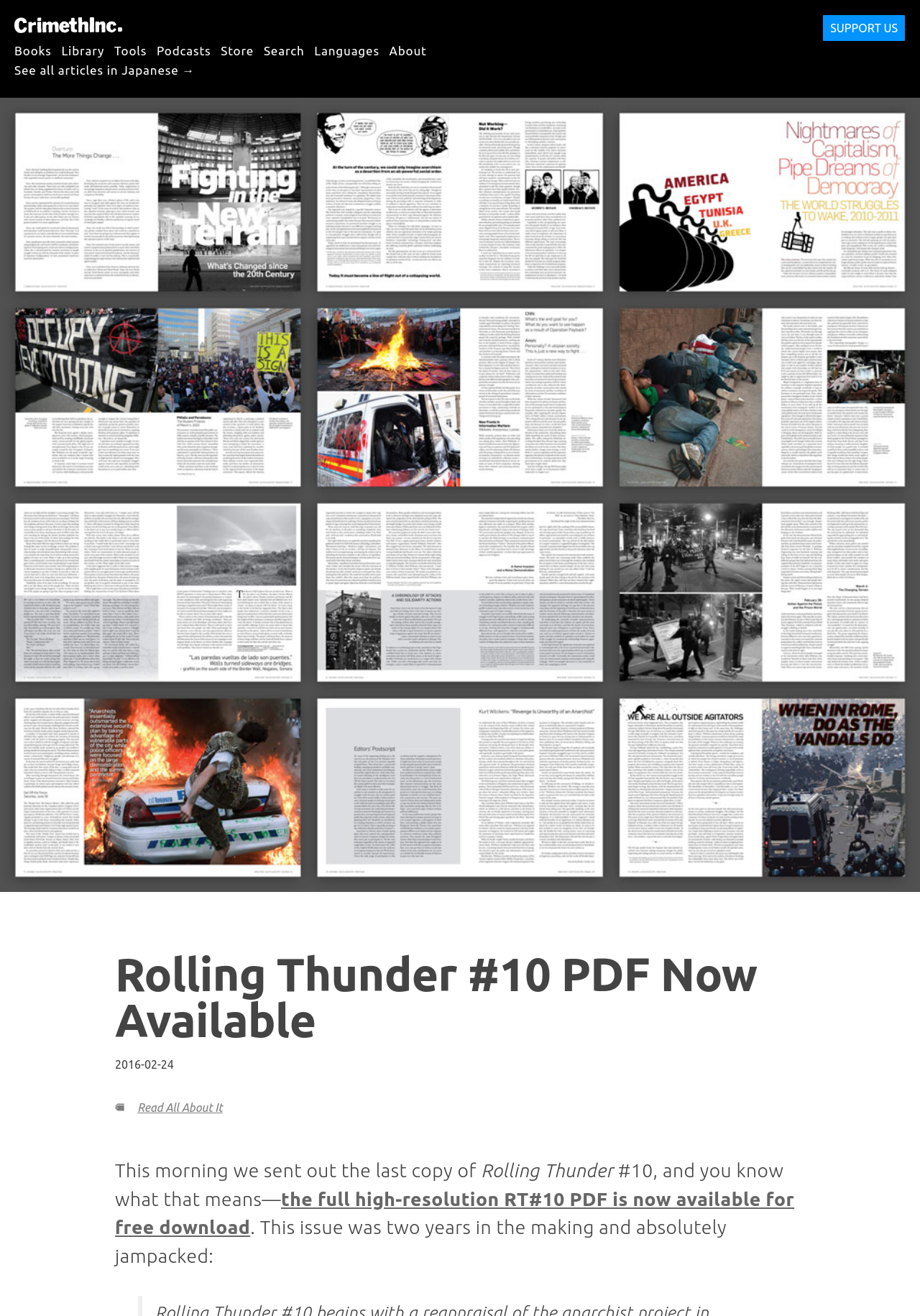Determine the main headline from the webpage and extract its text.

Rolling Thunder #10 PDF Now Available